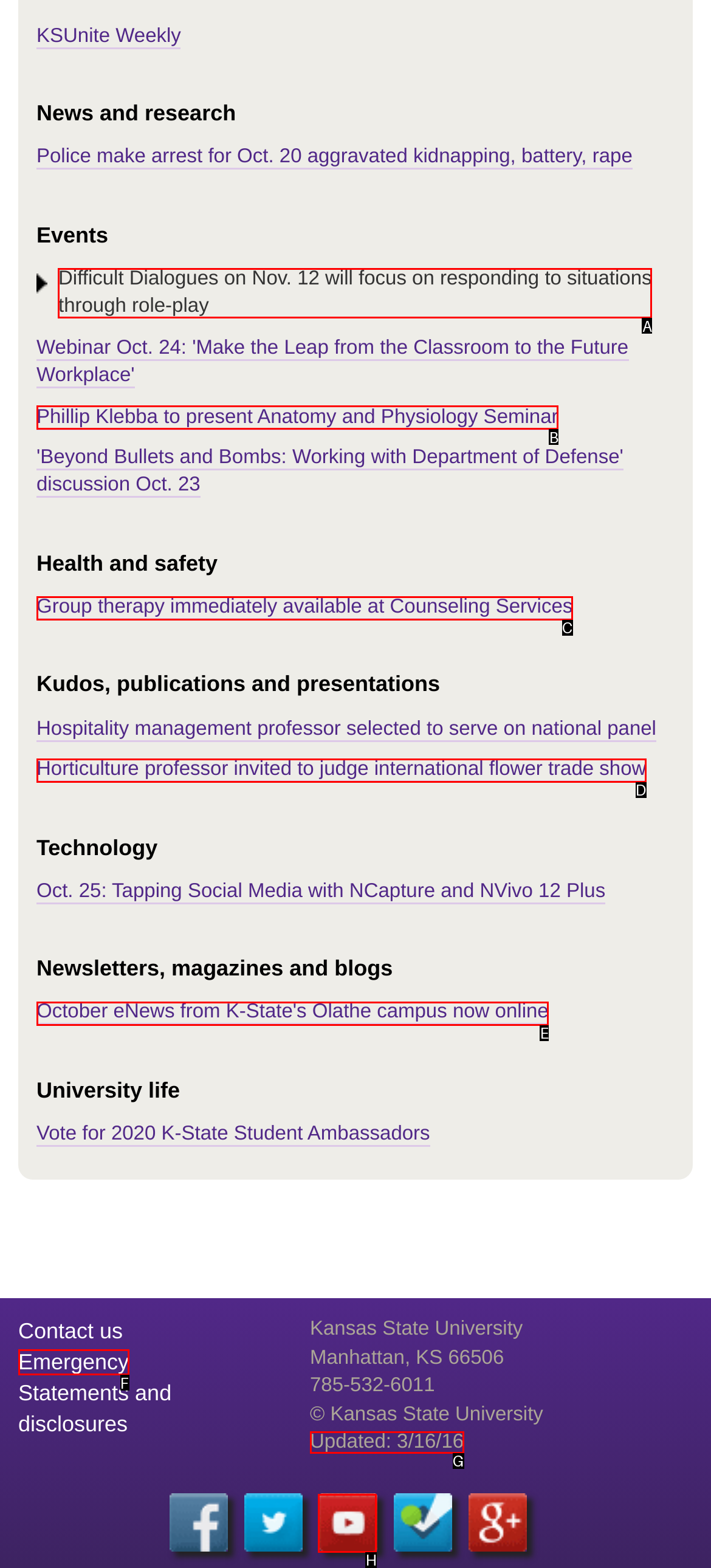Determine the HTML element to click for the instruction: Learn about Difficult Dialogues event.
Answer with the letter corresponding to the correct choice from the provided options.

A